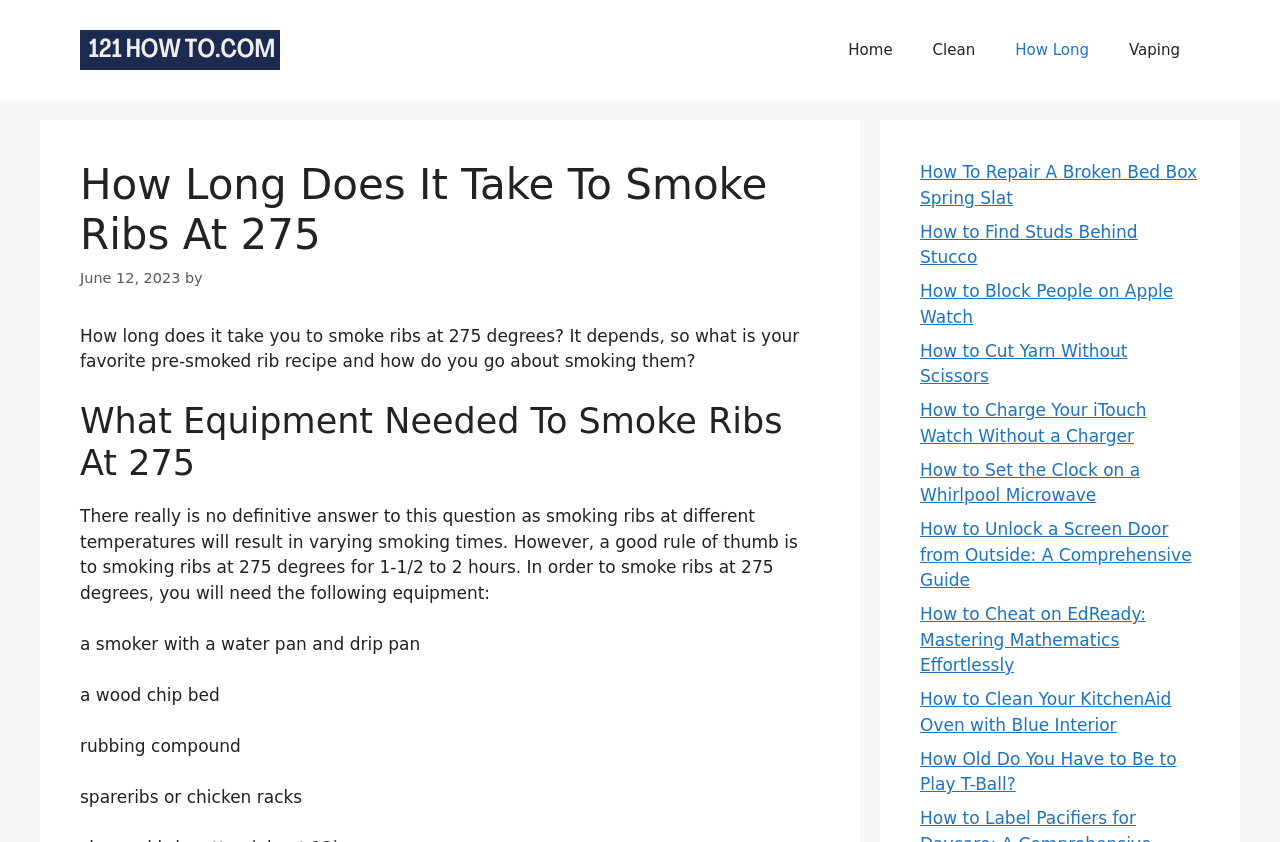Please provide the bounding box coordinates for the element that needs to be clicked to perform the following instruction: "Explore the 'Vaping' section". The coordinates should be given as four float numbers between 0 and 1, i.e., [left, top, right, bottom].

[0.866, 0.024, 0.938, 0.095]